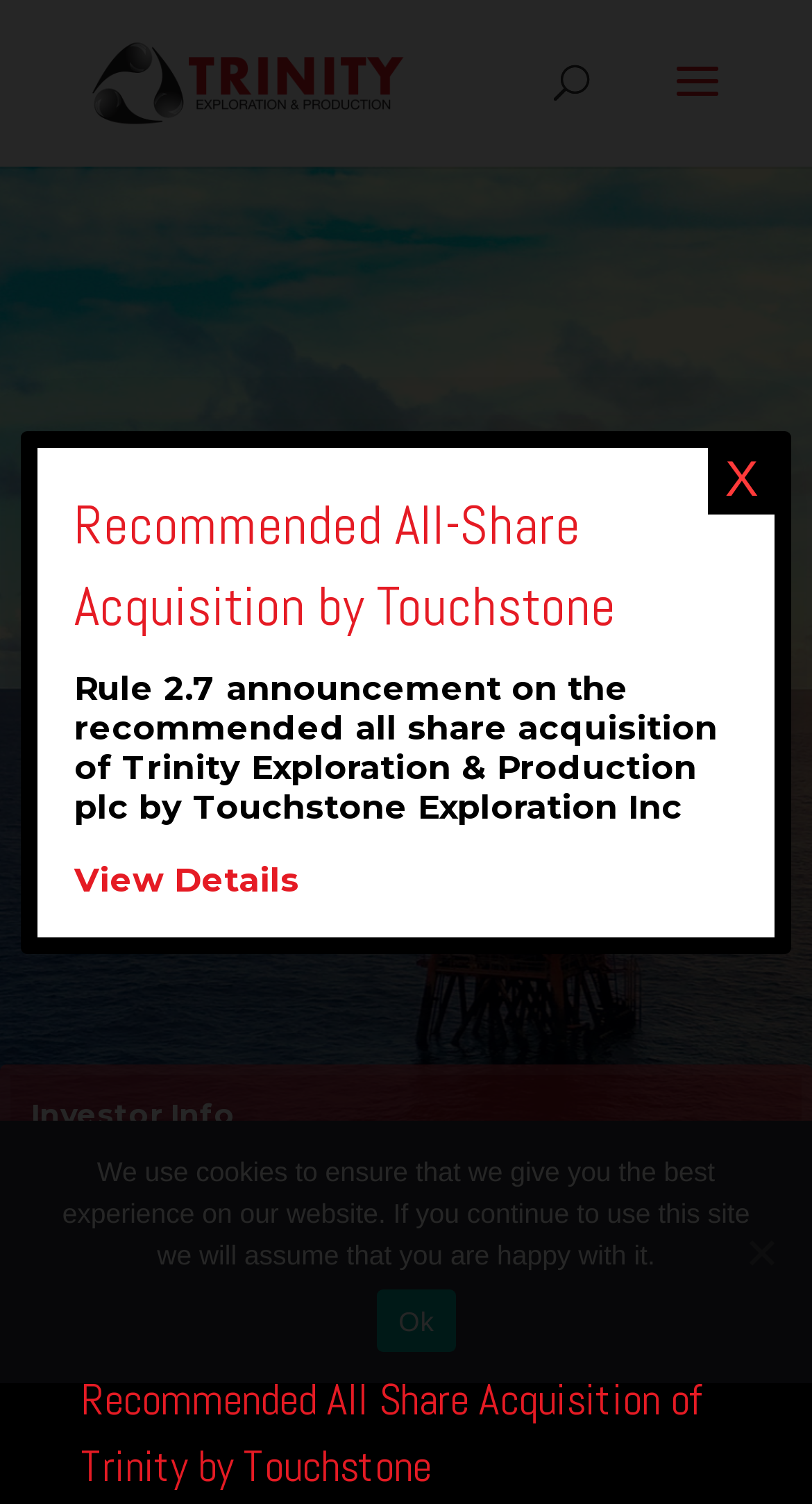Please analyze the image and provide a thorough answer to the question:
How can I view the details of the recommended acquisition?

I found the answer by looking at the dialog box with the title 'Recommended All-Share Acquisition by Touchstone'. Inside the dialog box, there is a link 'View Details' which allows users to view more information about the recommended acquisition.